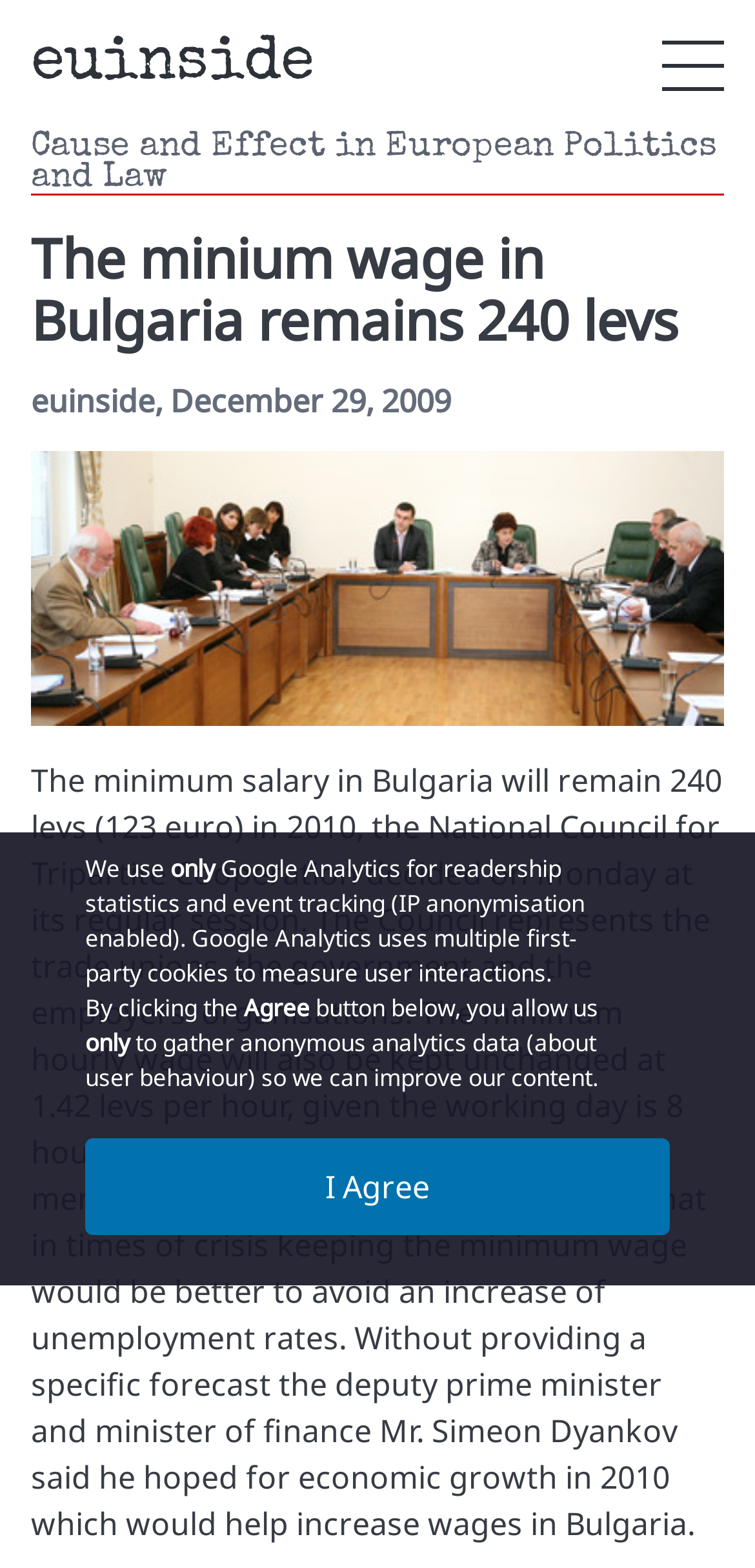Show the bounding box coordinates for the HTML element described as: "parent_node: | aria-label="Toggle Navigation"".

[0.877, 0.017, 0.928, 0.042]